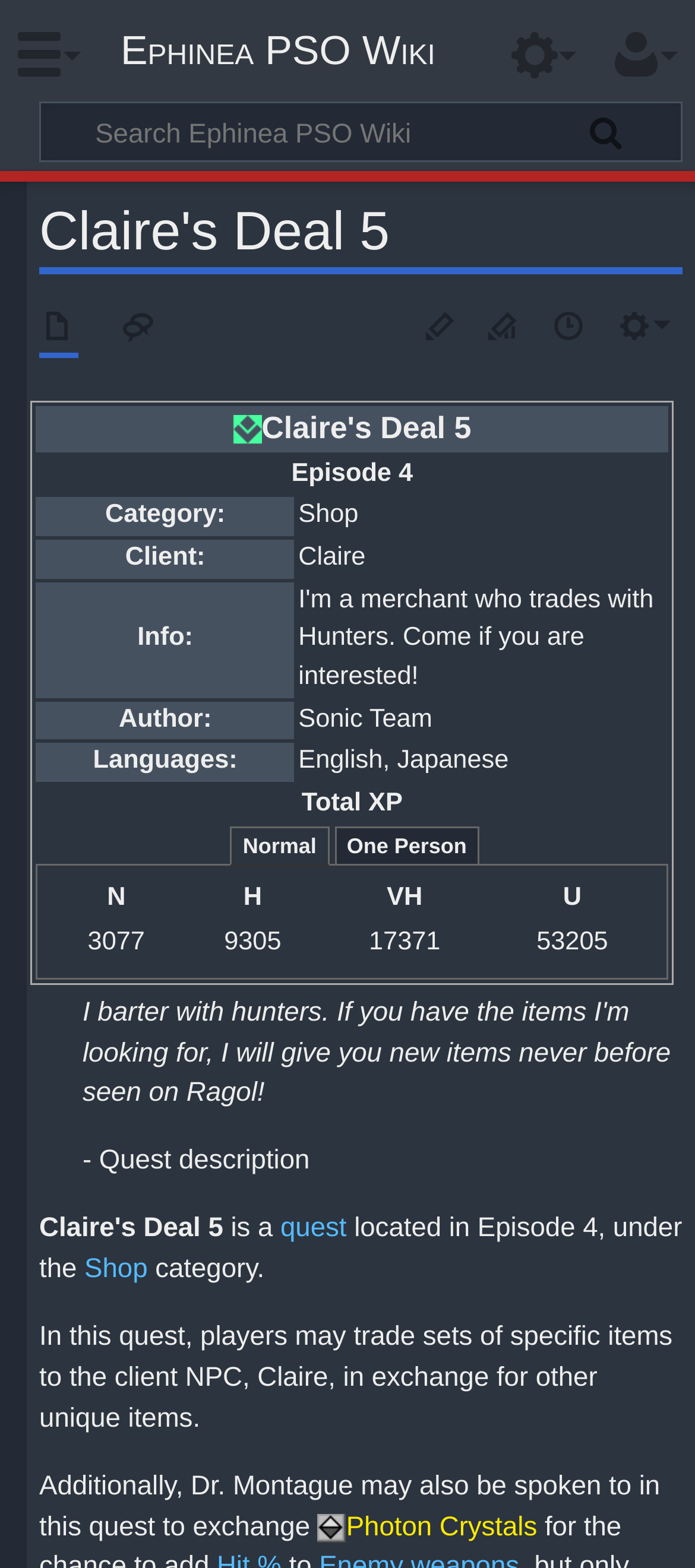Kindly determine the bounding box coordinates for the clickable area to achieve the given instruction: "Go to Claire's Deal 5 page".

[0.056, 0.126, 0.982, 0.175]